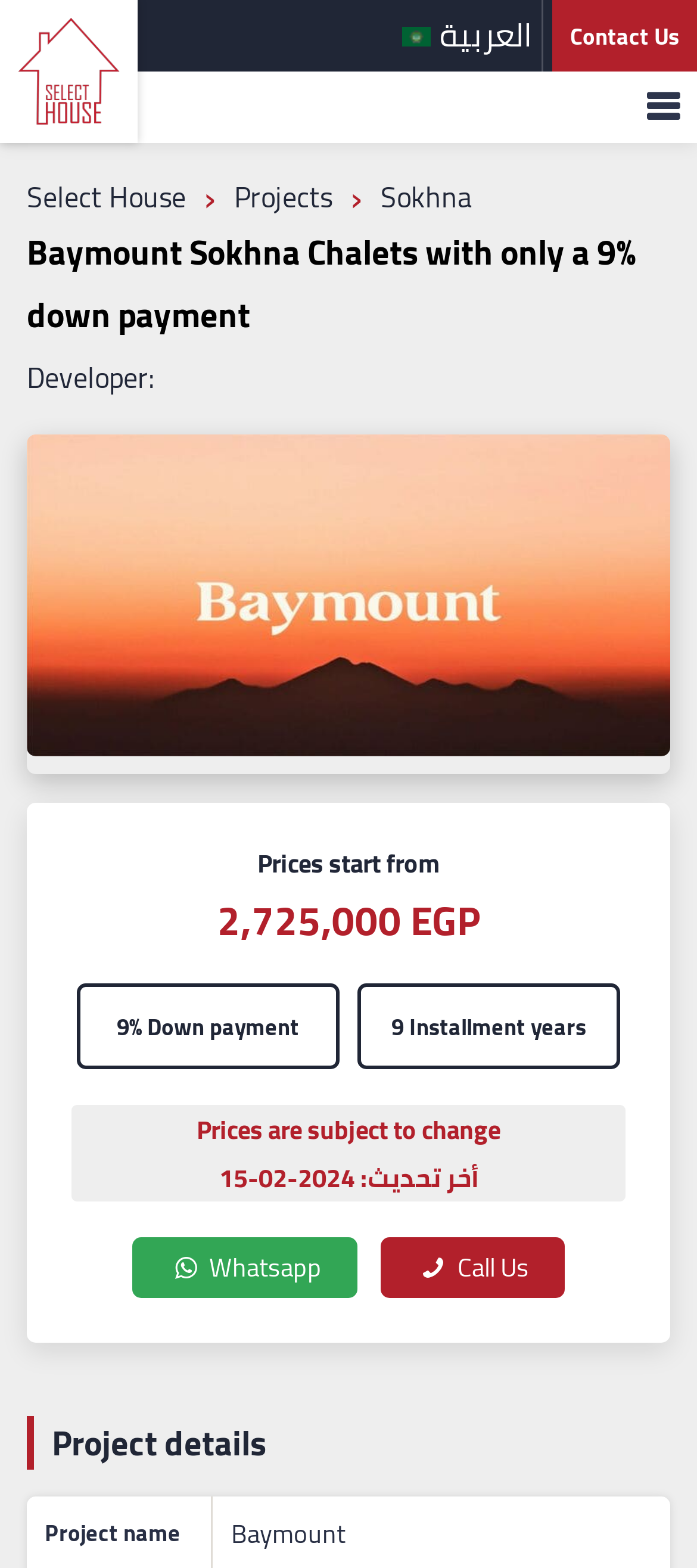Determine the bounding box coordinates for the UI element with the following description: "العربية". The coordinates should be four float numbers between 0 and 1, represented as [left, top, right, bottom].

[0.576, 0.003, 0.764, 0.041]